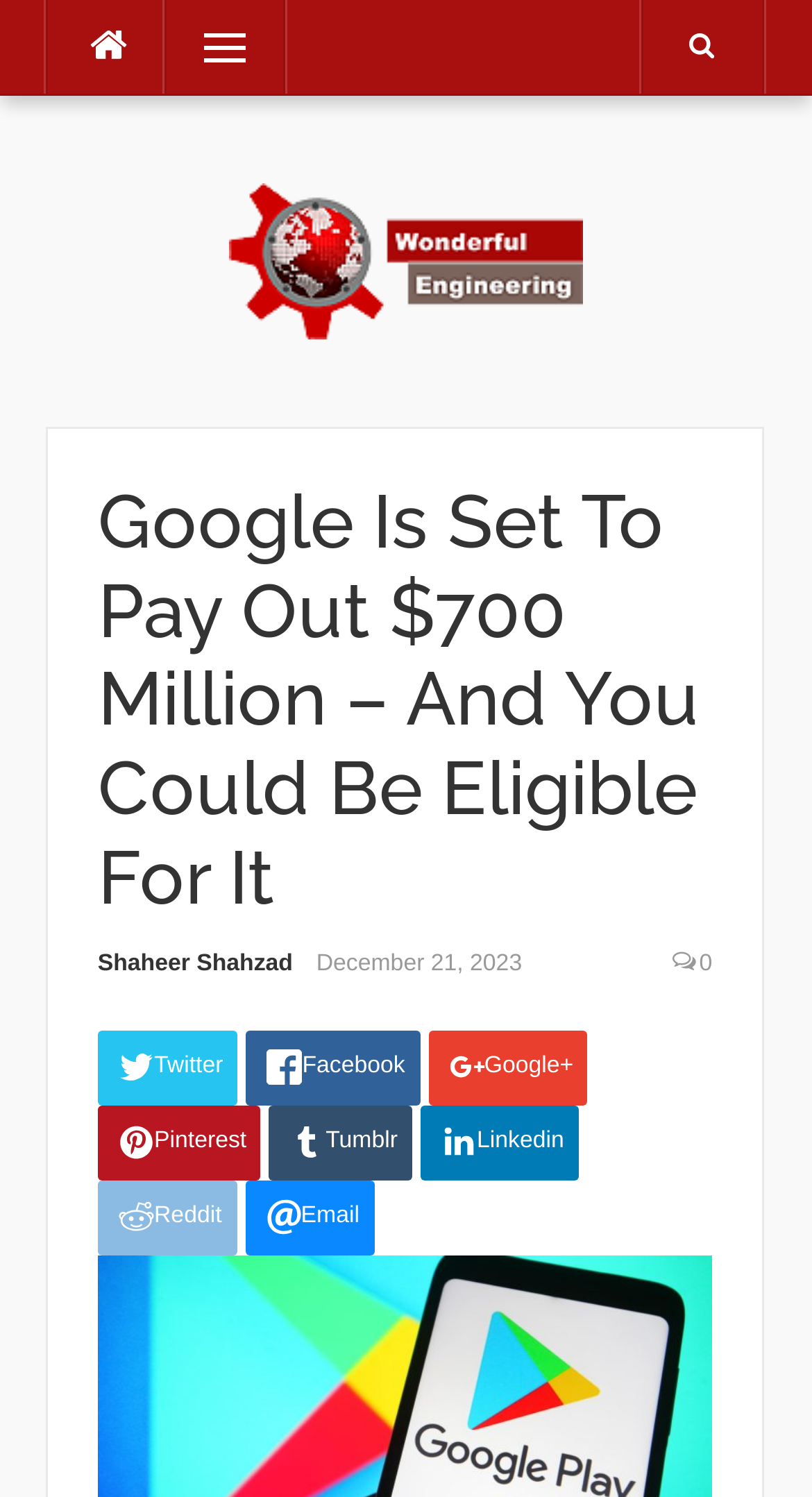Identify the bounding box coordinates for the UI element described as follows: title="Wonderful Engineering". Use the format (top-left x, top-left y, bottom-right x, bottom-right y) and ensure all values are floating point numbers between 0 and 1.

[0.282, 0.162, 0.718, 0.184]